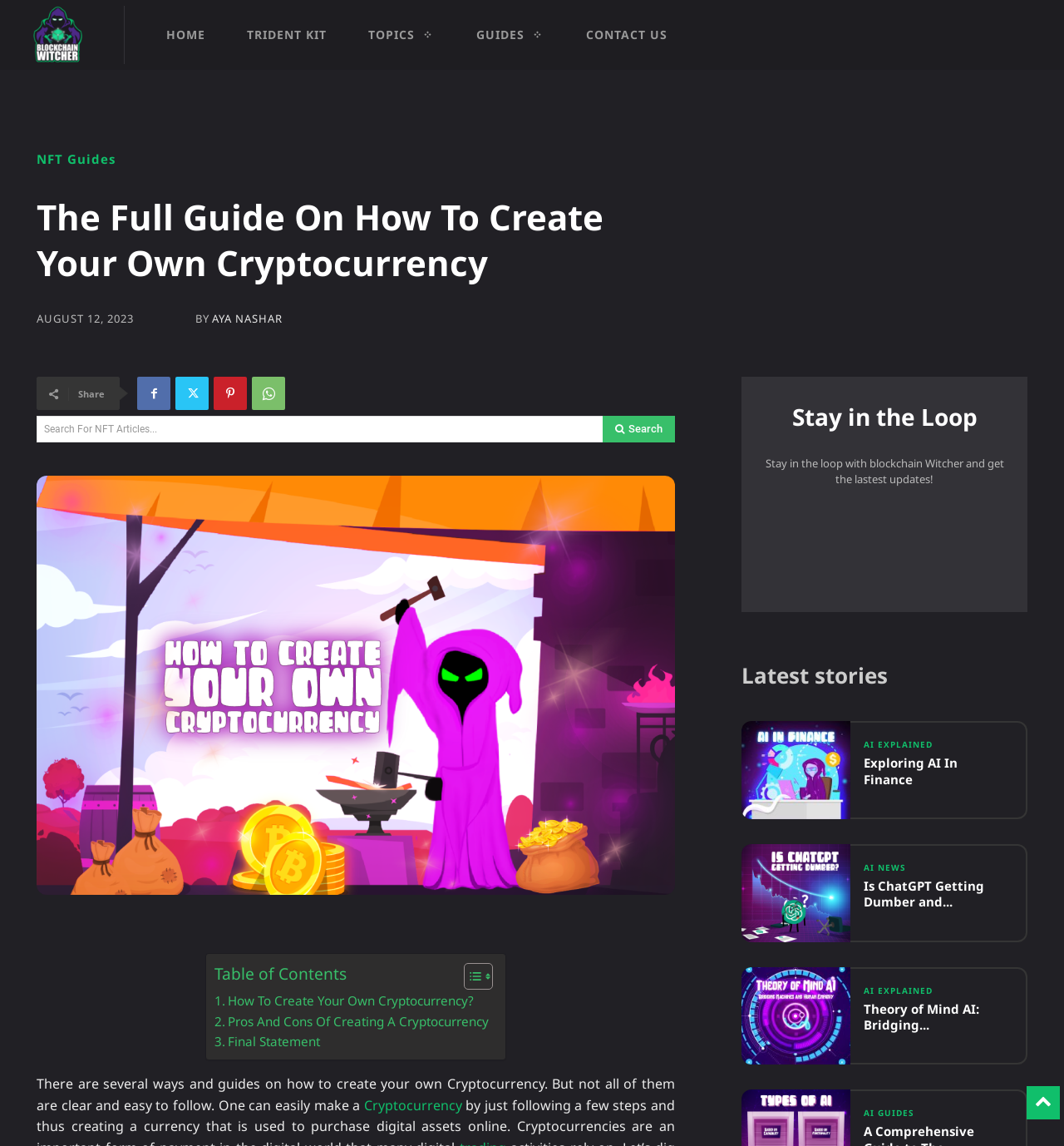Generate a comprehensive description of the webpage.

This webpage is about creating your own cryptocurrency, with a focus on guides and tutorials. At the top, there is a logo and a navigation menu with links to "HOME", "TRIDENT KIT", "TOPICS", "GUIDES", and "CONTACT US". Below the navigation menu, there is a heading that reads "The Full Guide On How To Create Your Own Cryptocurrency" and a timestamp indicating that the article was published on August 12, 2023. The author of the article is Aya Nashar, whose name is accompanied by a small image.

The main content of the webpage is divided into sections. The first section appears to be an introduction, which discusses the importance of clear and easy-to-follow guides for creating a cryptocurrency. There is also a table of contents on the right side of the page, which allows users to navigate to specific sections of the article.

Below the introduction, there are several links to related articles, including "Exploring AI In Finance", "Is ChatGPT Getting Dumber and Are Humans The Reason?", and "Theory of Mind AI: Bridging Machines and Human Empathy". These links are accompanied by headings and images, and are categorized under "Latest stories" and "AI EXPLAINED".

On the right side of the page, there is a section titled "Stay in the Loop", which encourages users to stay updated with the latest blockchain news and updates. There is also a search bar at the top of the page, which allows users to search for NFT articles.

Throughout the page, there are several social media links, including Facebook, Twitter, and LinkedIn, which allow users to share the article with others. Overall, the webpage appears to be a comprehensive guide to creating your own cryptocurrency, with additional resources and related articles available for further learning.